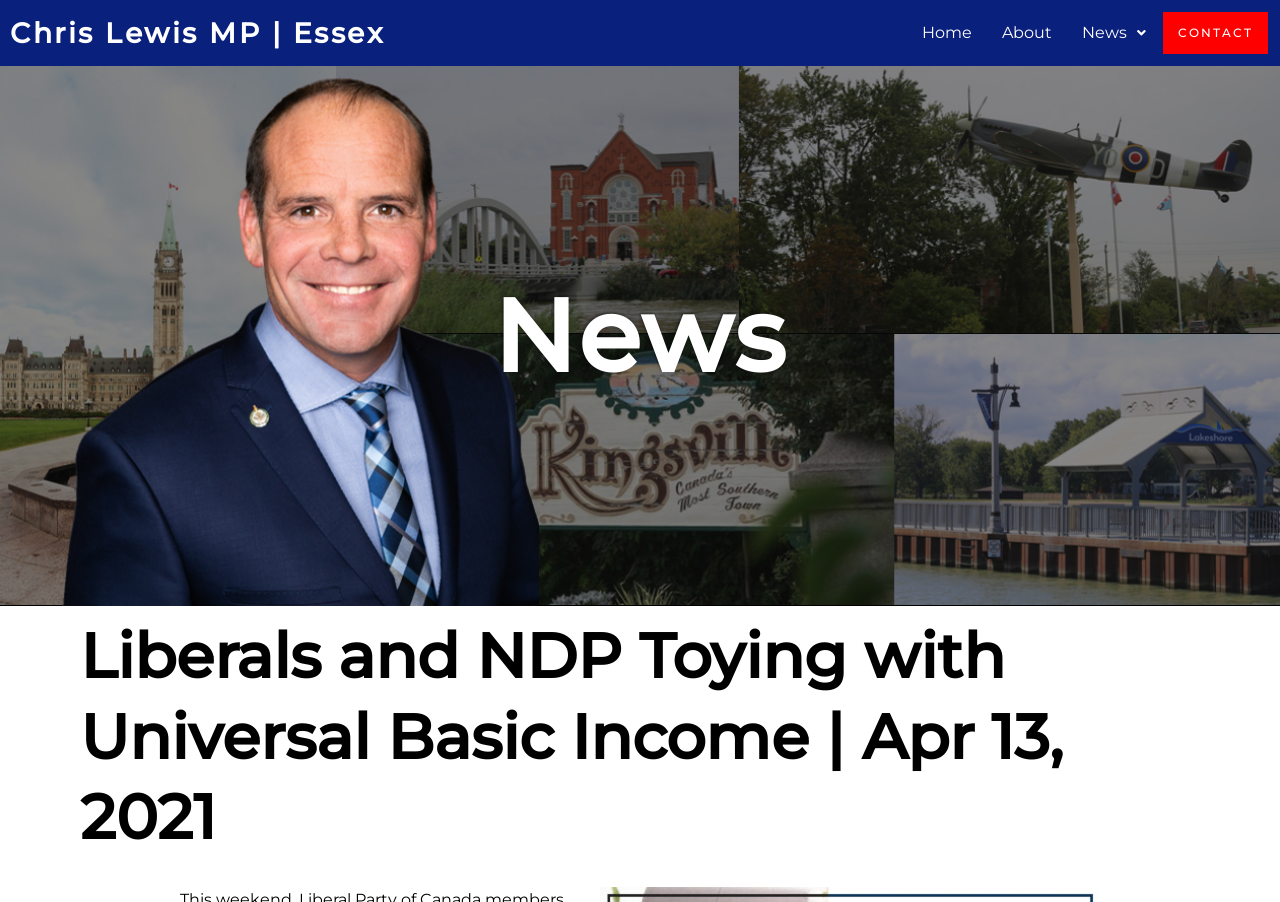Provide the bounding box coordinates of the HTML element this sentence describes: "Chris Lewis MP | Essex". The bounding box coordinates consist of four float numbers between 0 and 1, i.e., [left, top, right, bottom].

[0.008, 0.017, 0.3, 0.055]